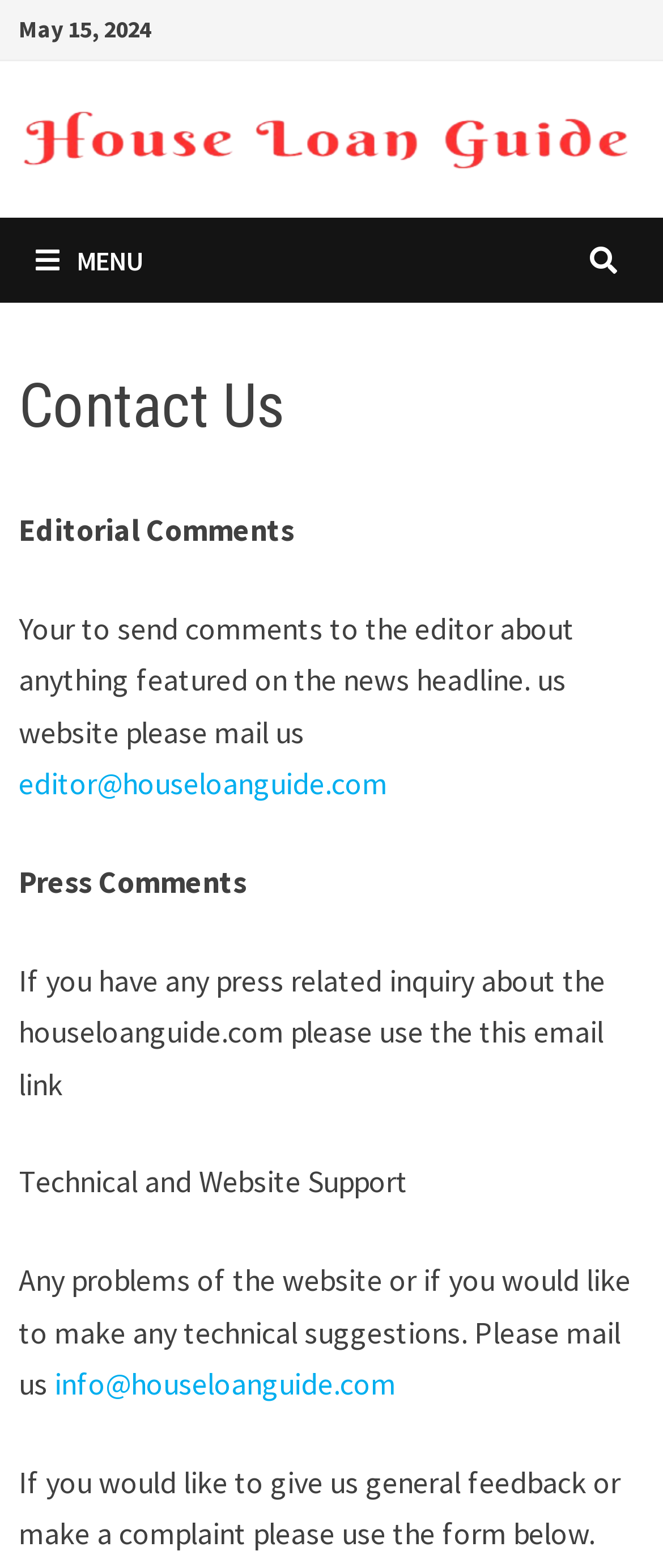What type of inquiry should be sent to 'info@houseloanguide.com'?
Answer with a single word or short phrase according to what you see in the image.

Technical and website support